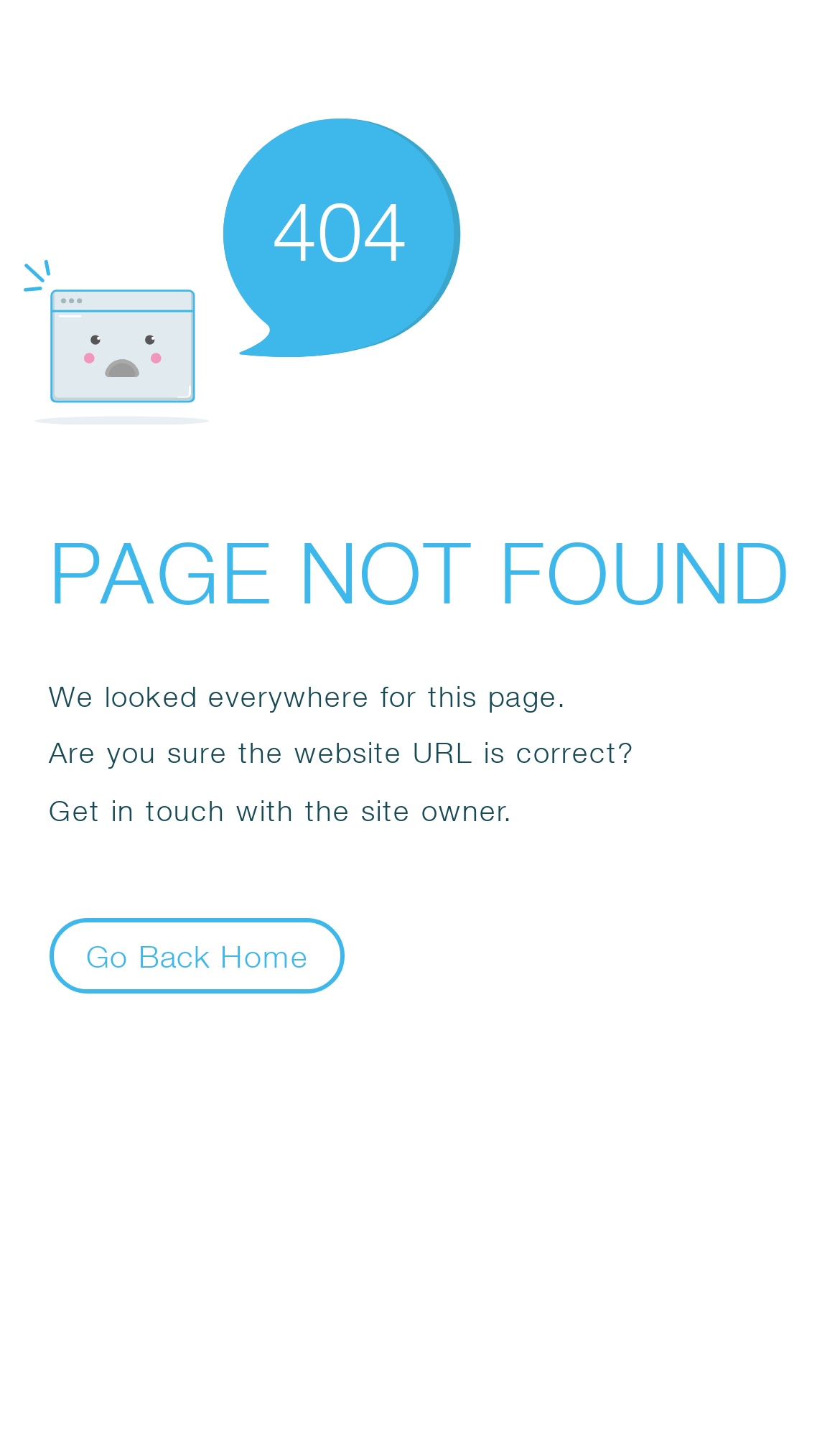What is the error code displayed?
Please provide a single word or phrase based on the screenshot.

404